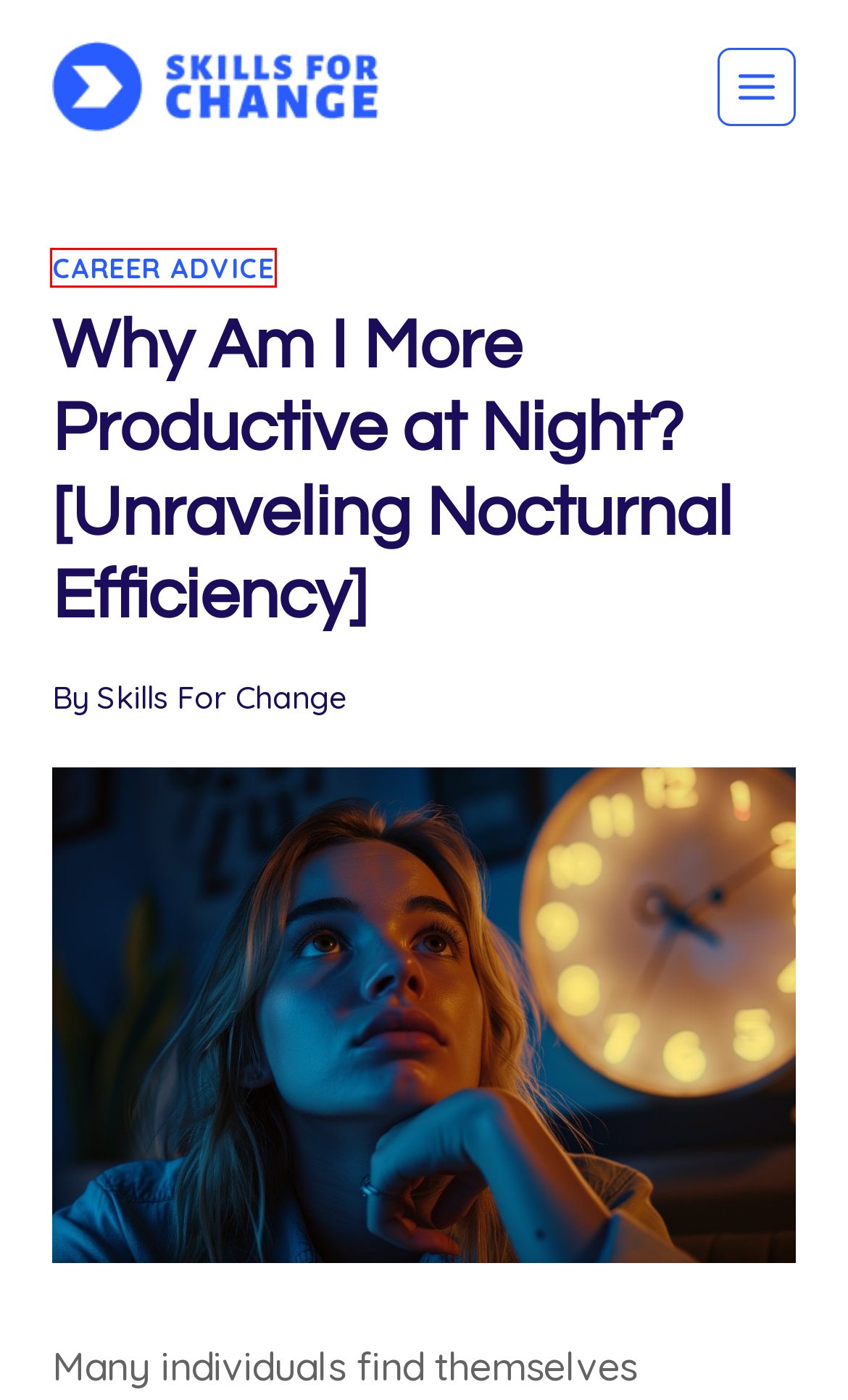Review the screenshot of a webpage that includes a red bounding box. Choose the most suitable webpage description that matches the new webpage after clicking the element within the red bounding box. Here are the candidates:
A. Replication of cortisol circadian rhythm: new advances in hydrocortisone replacement therapy - PMC
B. How to Present to Executives: [Mastering Effective C-Suite Communication]
C. Privacy Policy - SkillsForChange.com
D. Career Advice - SkillsForChange.com
E. How Does Starting a Job Change a Person's Lifestyle? [Crucial Adjustments Explored]
F. How to Say 'Please Let Me Know' Professionally? [Examples and Tips]
G. What Is a Personal Attribute? [Defining Traits with Clear Examples]
H. SkillsForChange.com - Let's Get To Work!

D